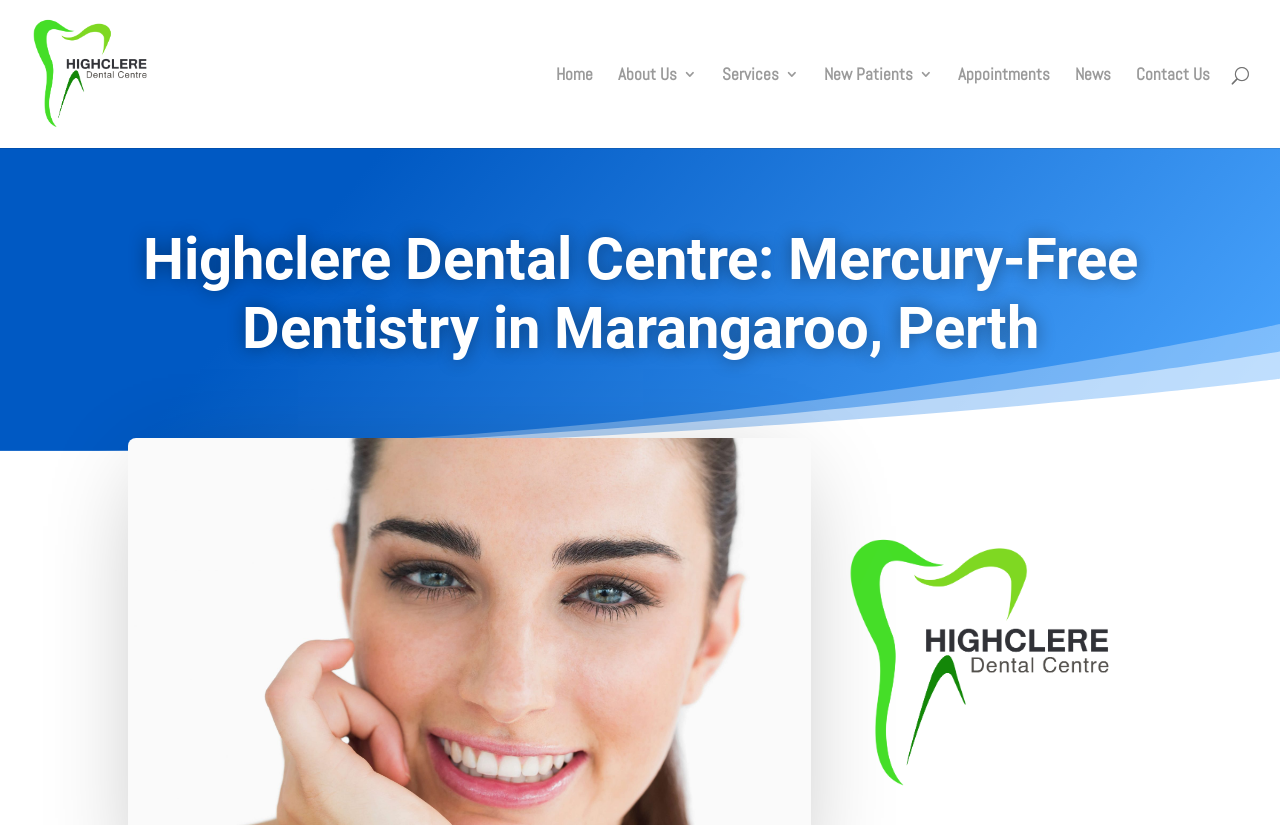Is there a logo image on the webpage?
Answer the question with as much detail as you can, using the image as a reference.

The logo image can be found at the top-left corner of the webpage. It is an image element with the text 'Highclere Dental', and its bounding box coordinates are [0.026, 0.006, 0.131, 0.173]. The image is located above the navigation links.